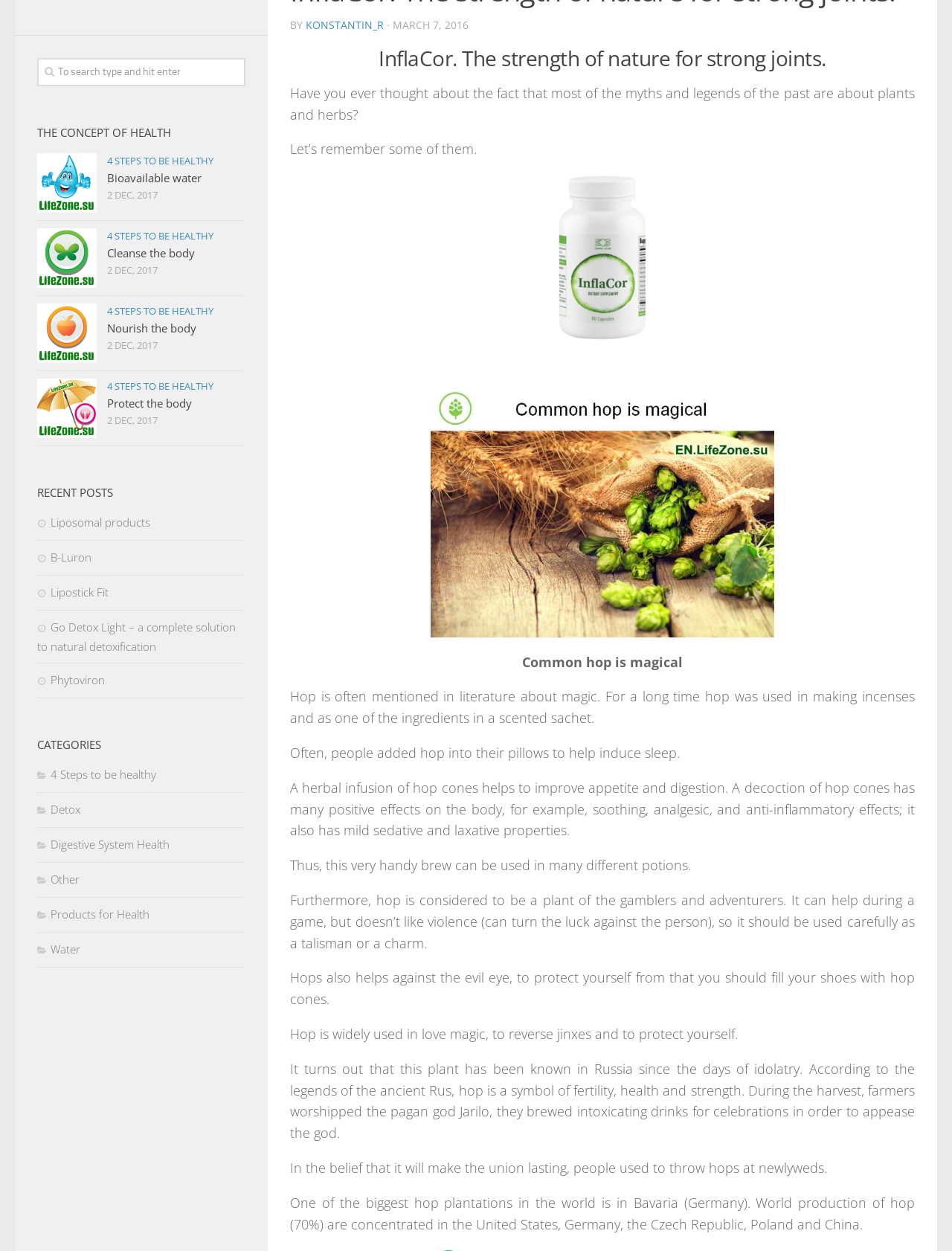Bounding box coordinates are specified in the format (top-left x, top-left y, bottom-right x, bottom-right y). All values are floating point numbers bounded between 0 and 1. Please provide the bounding box coordinate of the region this sentence describes: 4 Steps to be healthy

[0.112, 0.123, 0.224, 0.134]